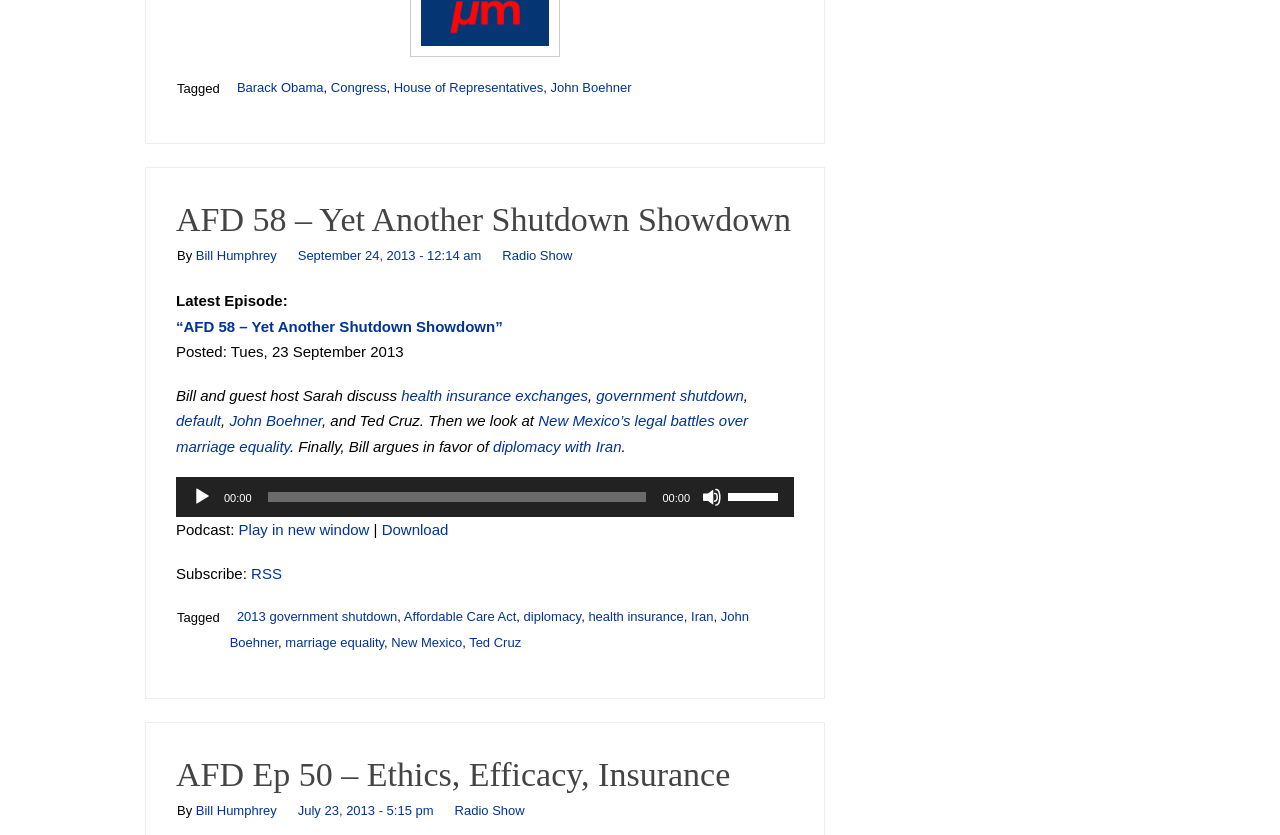What is the title of the article?
Refer to the image and provide a one-word or short phrase answer.

AFD 58 – Yet Another Shutdown Showdown